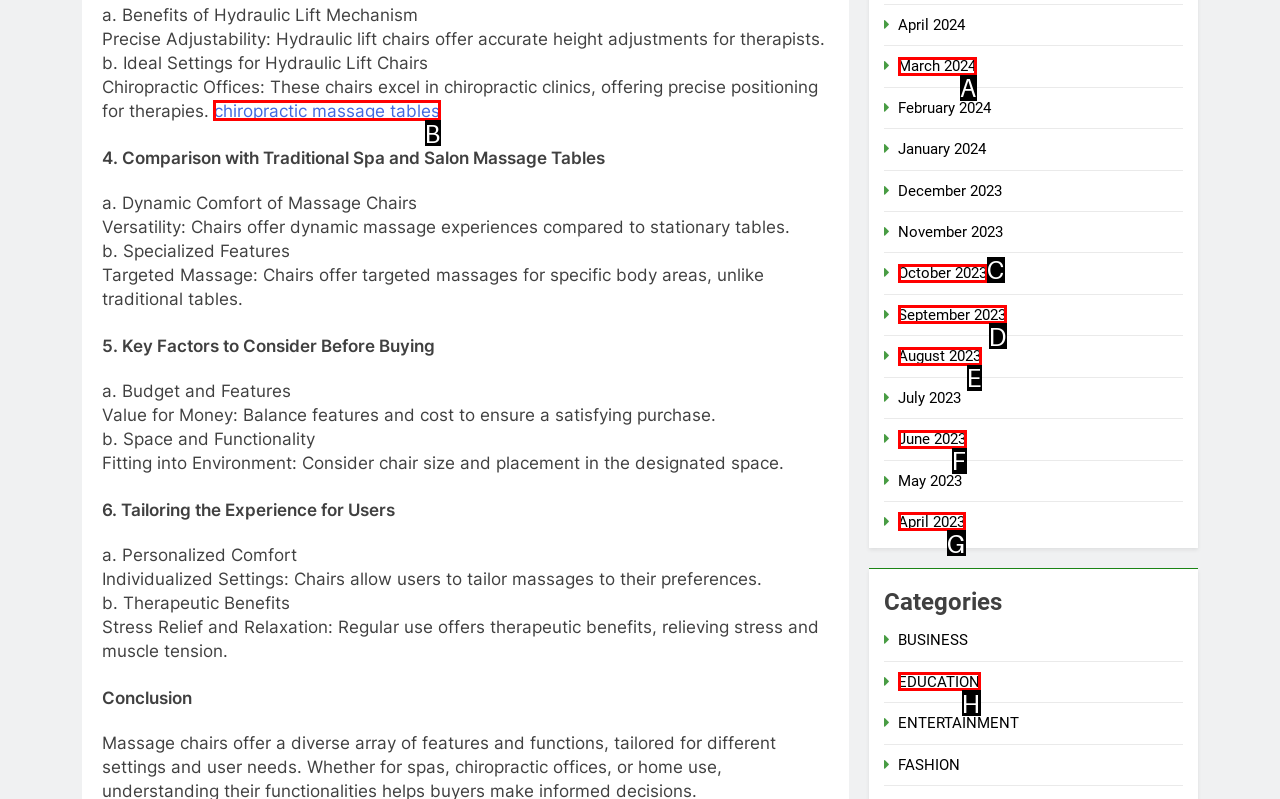Point out the option that needs to be clicked to fulfill the following instruction: click chiropractic massage tables
Answer with the letter of the appropriate choice from the listed options.

B